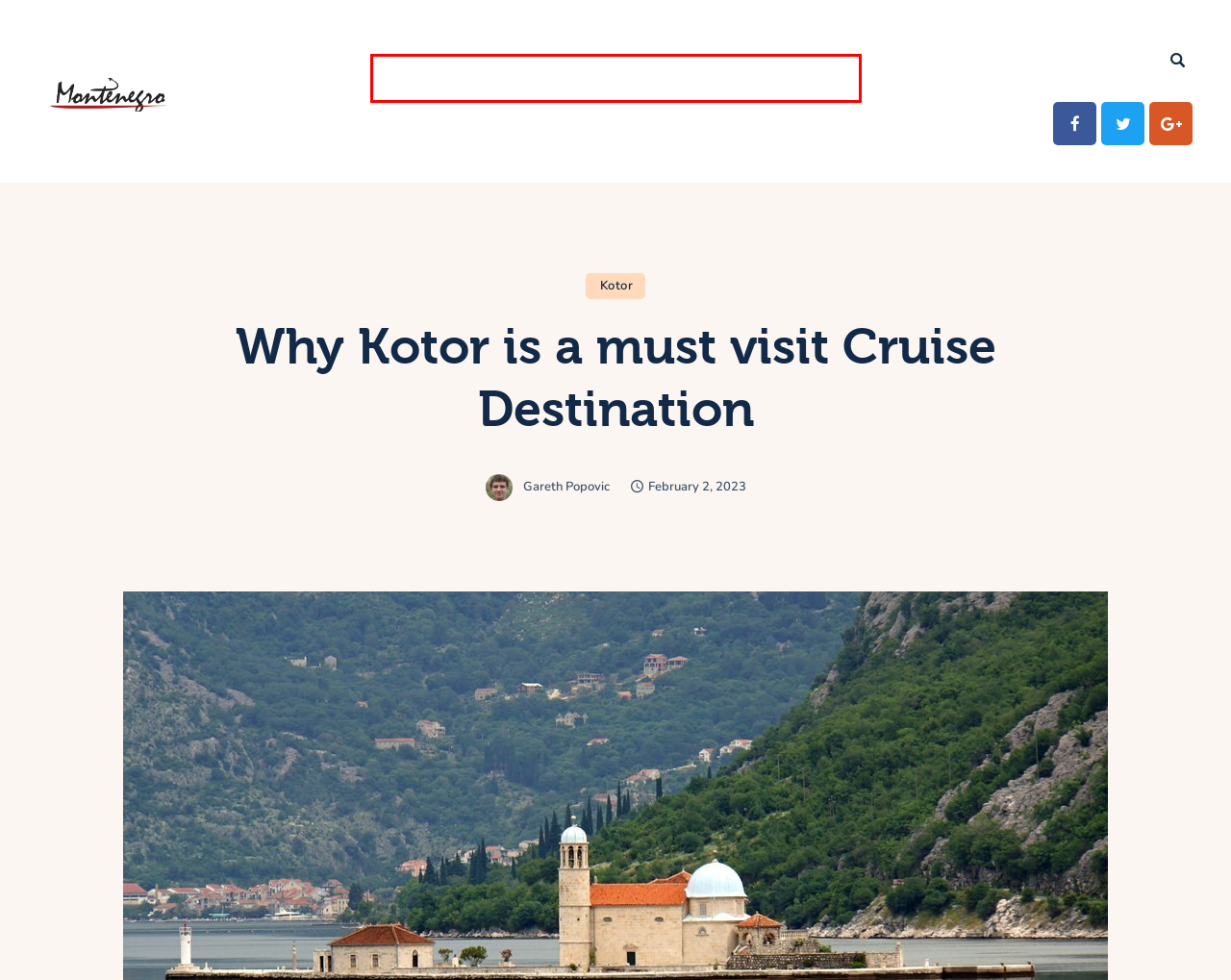You see a screenshot of a webpage with a red bounding box surrounding an element. Pick the webpage description that most accurately represents the new webpage after interacting with the element in the red bounding box. The options are:
A. Brazil Visa for Montenegro - Journey Through Montenegro | Kotor, Budva & Beyond
B. Visit Montenegro - your No 1 guide to travel and tourism
C. Montenegro Beer Fest 2024: A Symphony of Flavors and Sounds | Montenegro
D. Gareth Popovic, Author at Journey Through Montenegro | Kotor, Budva & Beyond
E. Kotor Kitties: A Beacon of Hope for Montenegro's Feline Friends | Montenegro
F. Bosnia and Herzegovina Visa for Montenegro - Journey Through Montenegro | Kotor, Budva & Beyond
G. Destinations - Journey Through Montenegro | Kotor, Budva & Beyond
H. Eurowings Introduces Direct Flights to Tivat | Montenegro

G